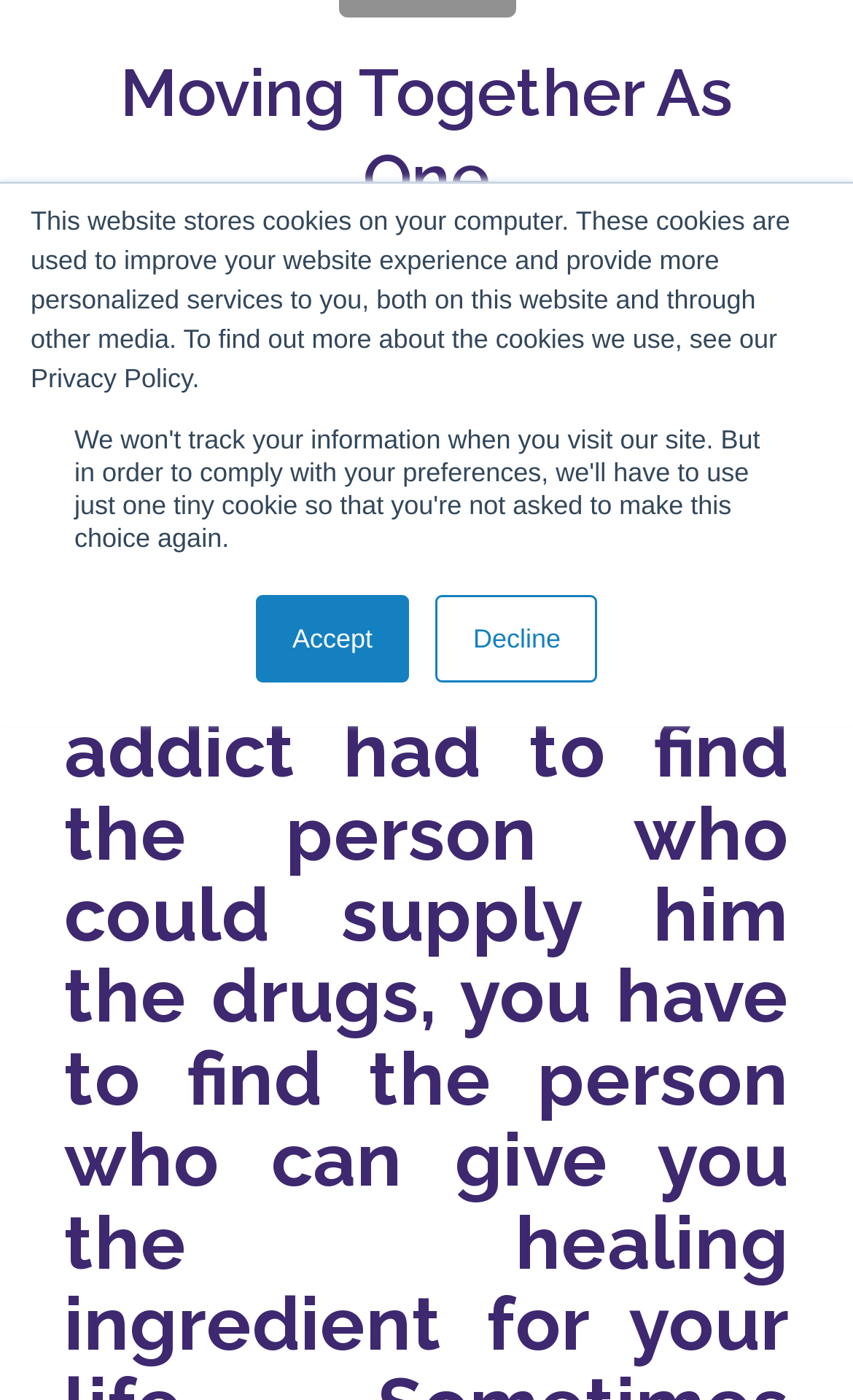Based on the description "Accept", find the bounding box of the specified UI element.

[0.299, 0.425, 0.48, 0.488]